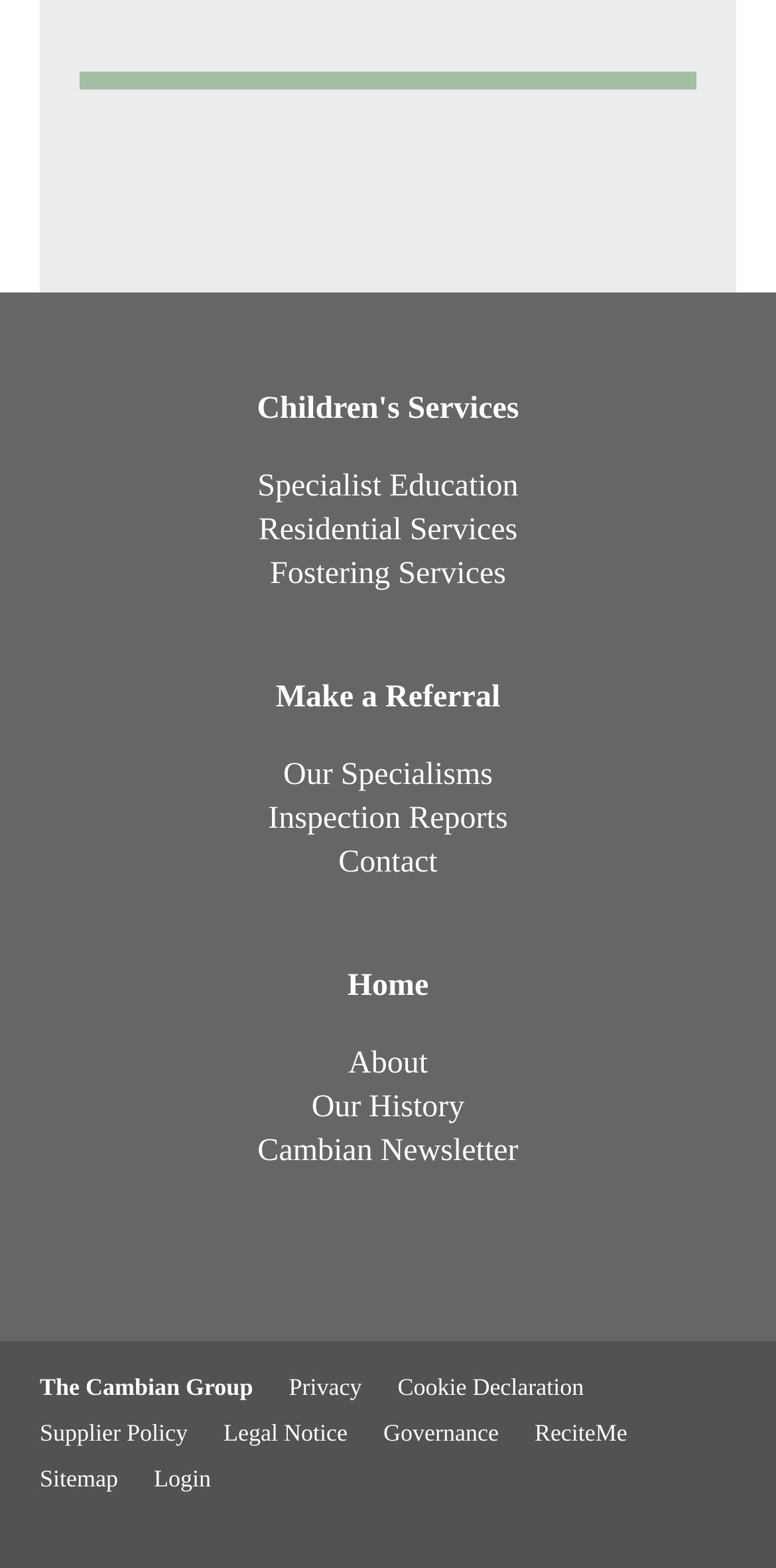Determine the bounding box coordinates of the clickable region to execute the instruction: "View Inspection Reports". The coordinates should be four float numbers between 0 and 1, denoted as [left, top, right, bottom].

[0.346, 0.511, 0.654, 0.533]